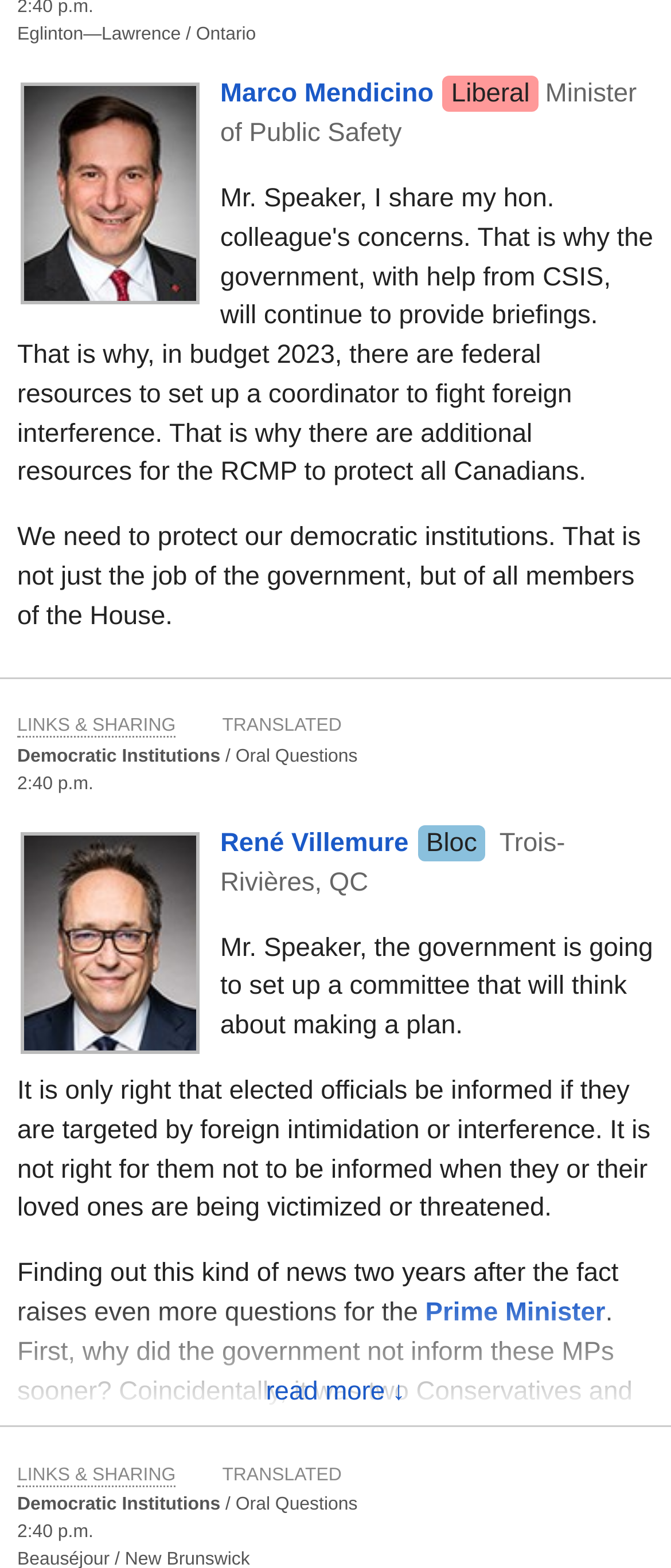What is the name of the person being addressed? Using the information from the screenshot, answer with a single word or phrase.

Prime Minister